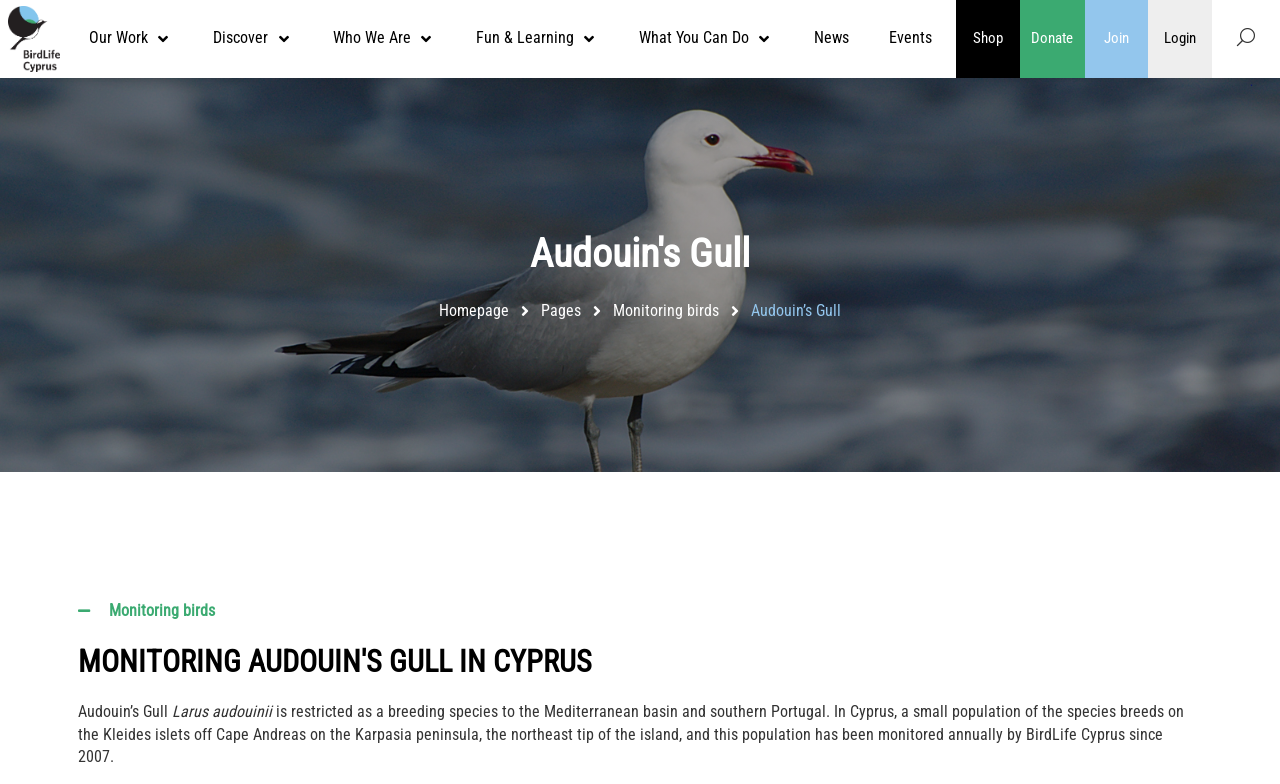Offer a thorough description of the webpage.

The webpage is about Audouin's Gull, a bird species, and its monitoring in Cyprus by BirdLife Cyprus. At the top, there is a navigation menu with links to "Our Work", "Discover", "Who We Are", "Fun & Learning", "What You Can Do", "News", and "Events". Below the navigation menu, there are four prominent links to "Shop", "Donate", "Join", and "Login", each with a heading above it. To the right of these links, there is a search bar with a button.

The main content of the webpage is divided into two sections. The first section has a heading "Audouin's Gull" and contains a link to the "Homepage" and other related pages. Below this, there is a brief introduction to Audouin's Gull, stating that it is a breeding species restricted to the Mediterranean basin and southern Portugal, and that BirdLife Cyprus has been monitoring the species in Cyprus since 2007.

The second section has a heading "MONITORING AUDOUIN'S GULL IN CYPRUS" and provides more detailed information about the species, including its scientific name, Larus audouinii. The text in this section is longer and more descriptive, providing information about the species' habitat and breeding habits.